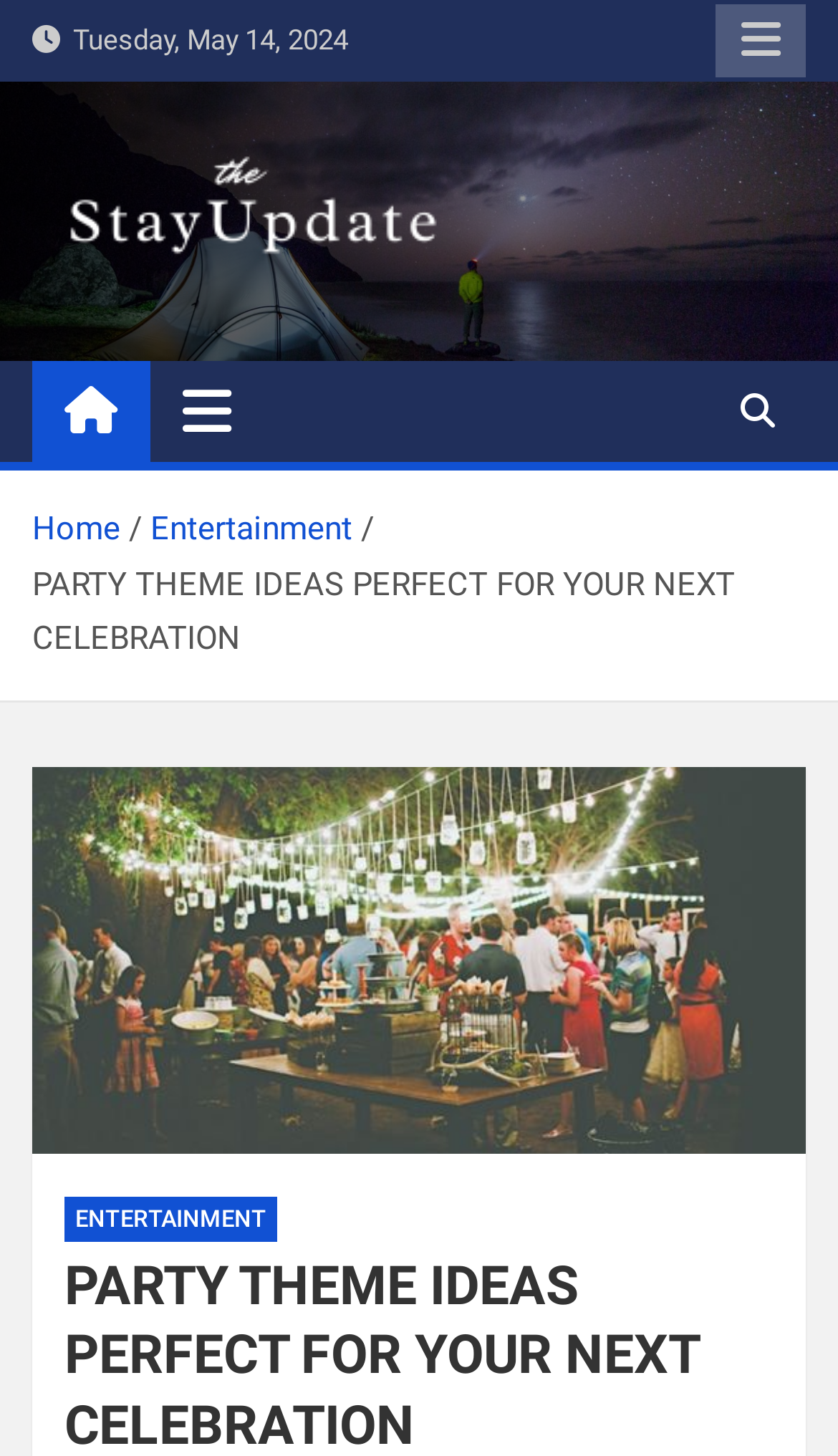Please determine the bounding box coordinates of the section I need to click to accomplish this instruction: "Learn about the company's story".

None